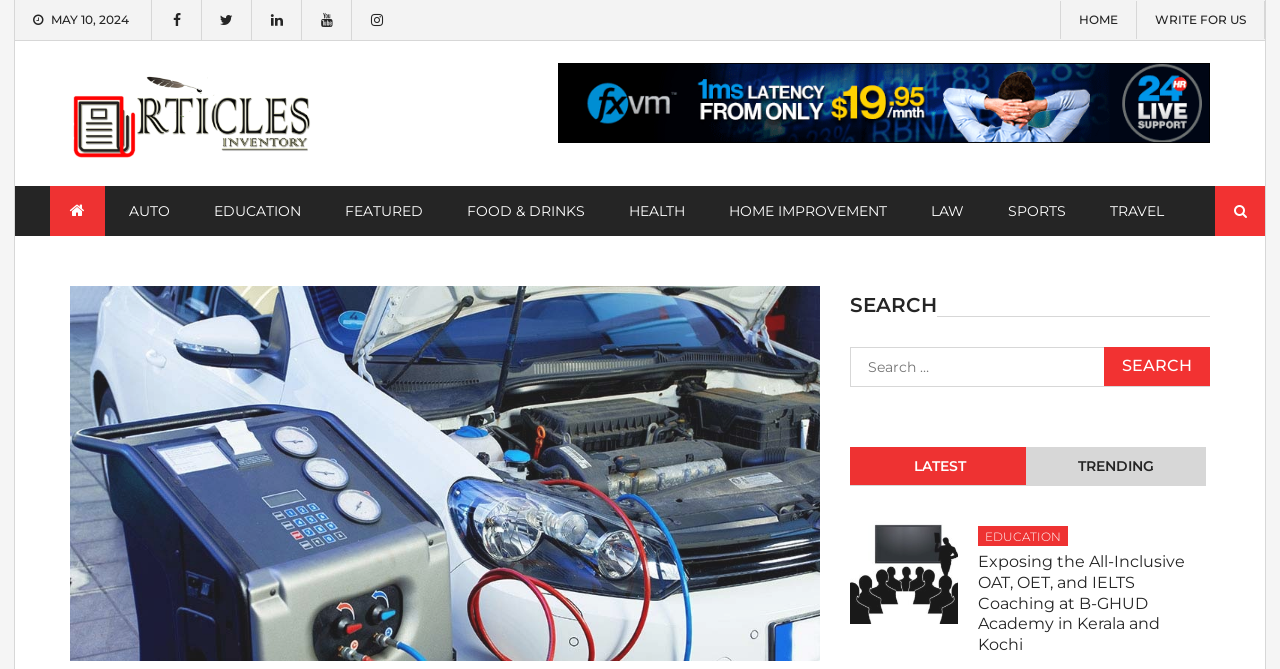Using details from the image, please answer the following question comprehensively:
How many social media links are there?

I counted the social media links at the top of the webpage, which are Facebook, Twitter, LinkedIn, YouTube, and Instagram.